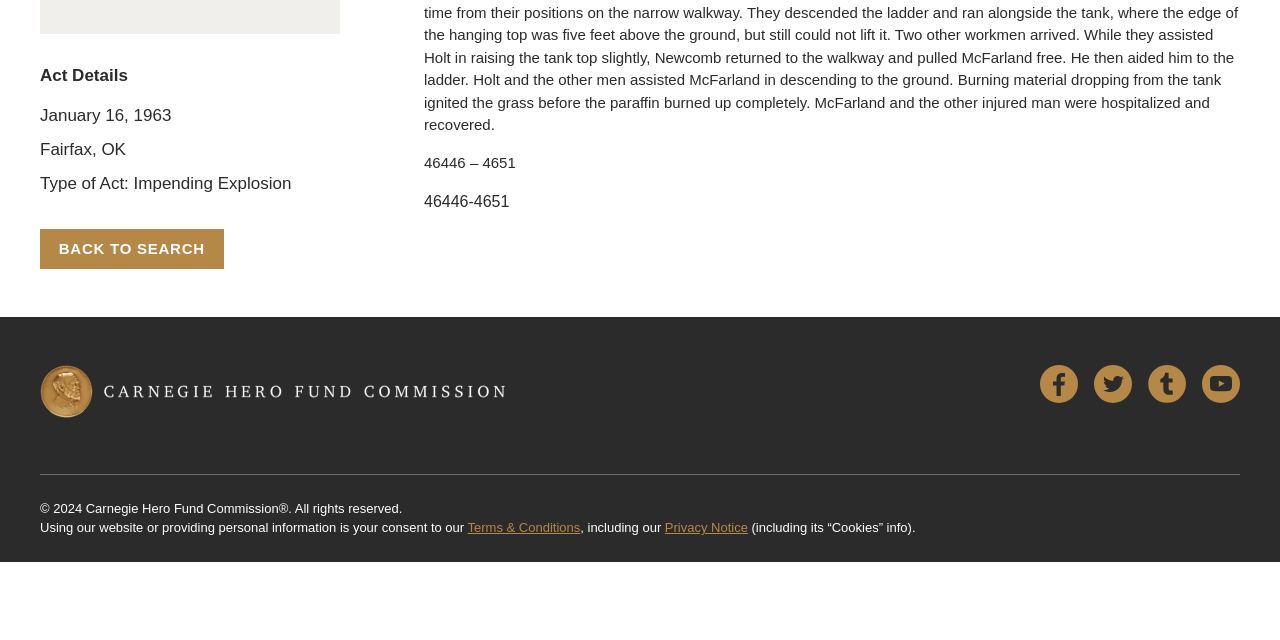Find the bounding box coordinates for the HTML element specified by: "Tumblr".

[0.897, 0.571, 0.927, 0.63]